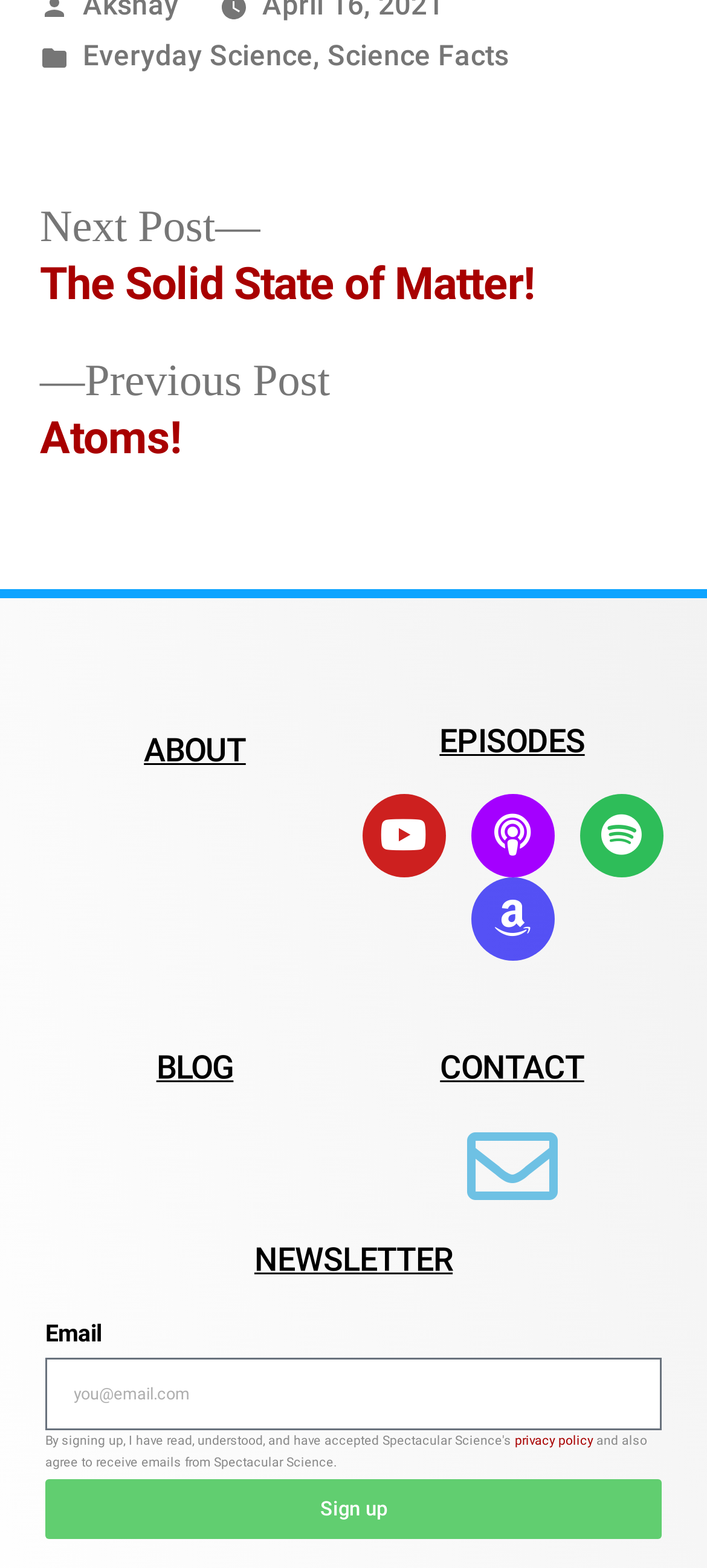Please find the bounding box coordinates for the clickable element needed to perform this instruction: "go to Everyday Science".

[0.117, 0.024, 0.443, 0.046]